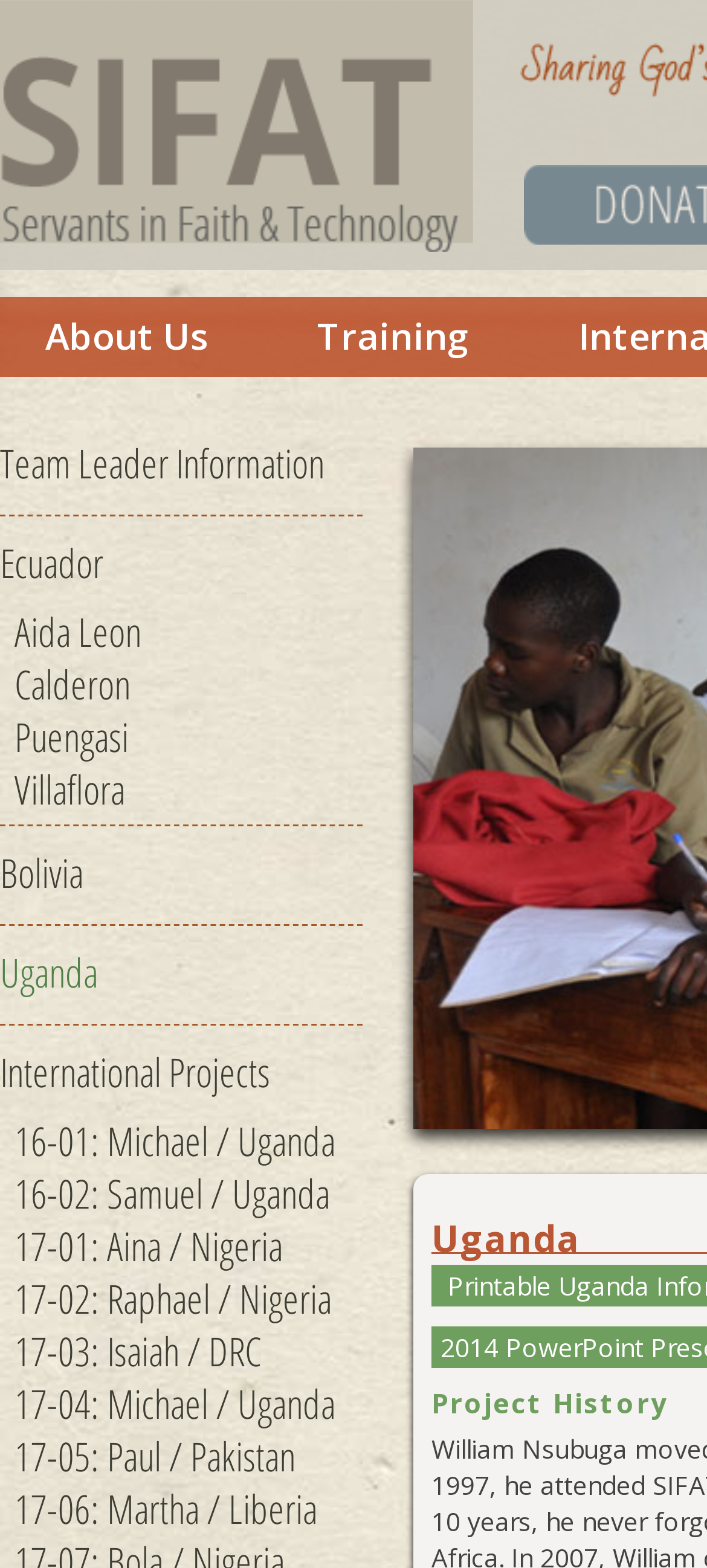Use a single word or phrase to answer the question: What is the first link under the 'About Us' category?

None